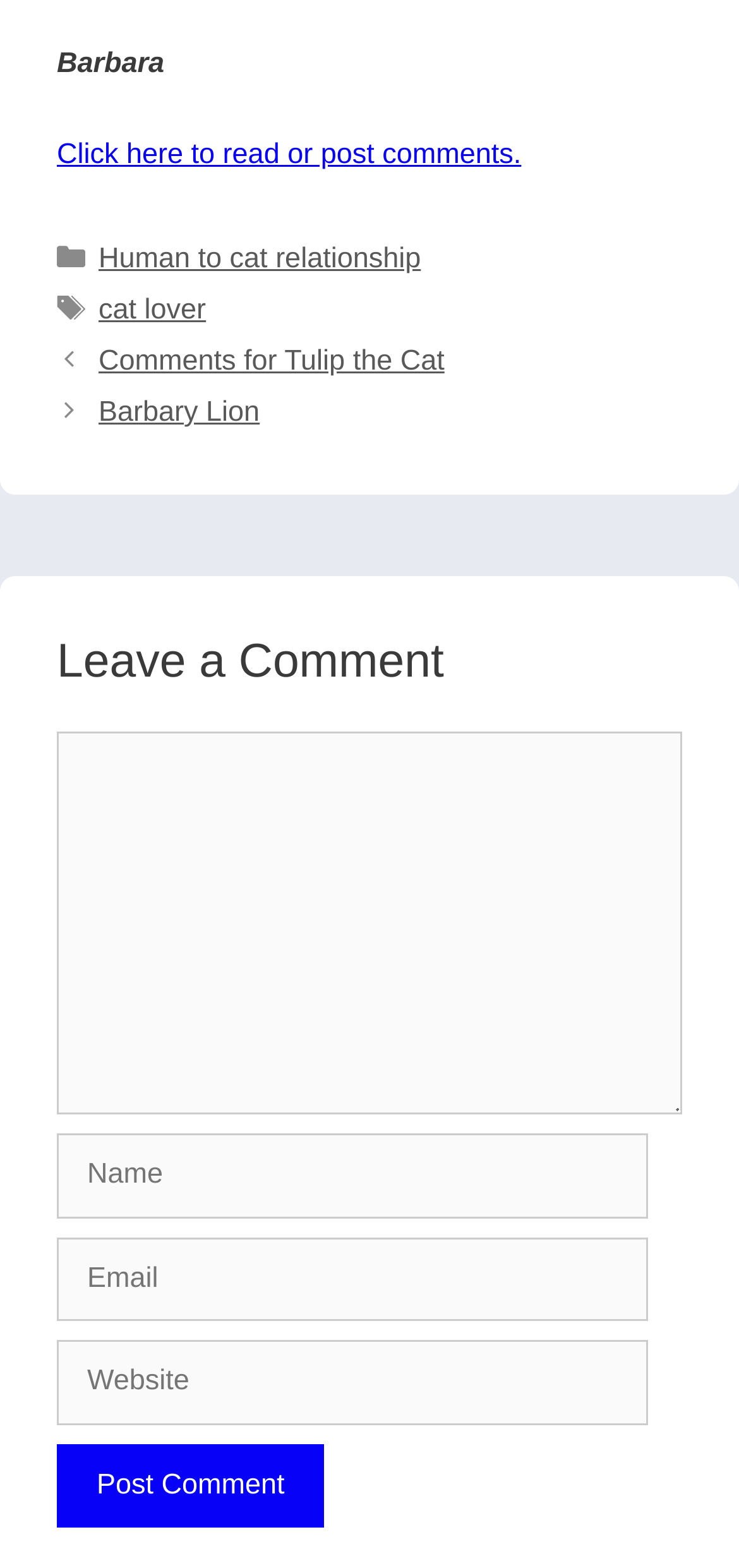Please specify the bounding box coordinates in the format (top-left x, top-left y, bottom-right x, bottom-right y), with all values as floating point numbers between 0 and 1. Identify the bounding box of the UI element described by: Comments for Tulip the Cat

[0.133, 0.22, 0.601, 0.241]